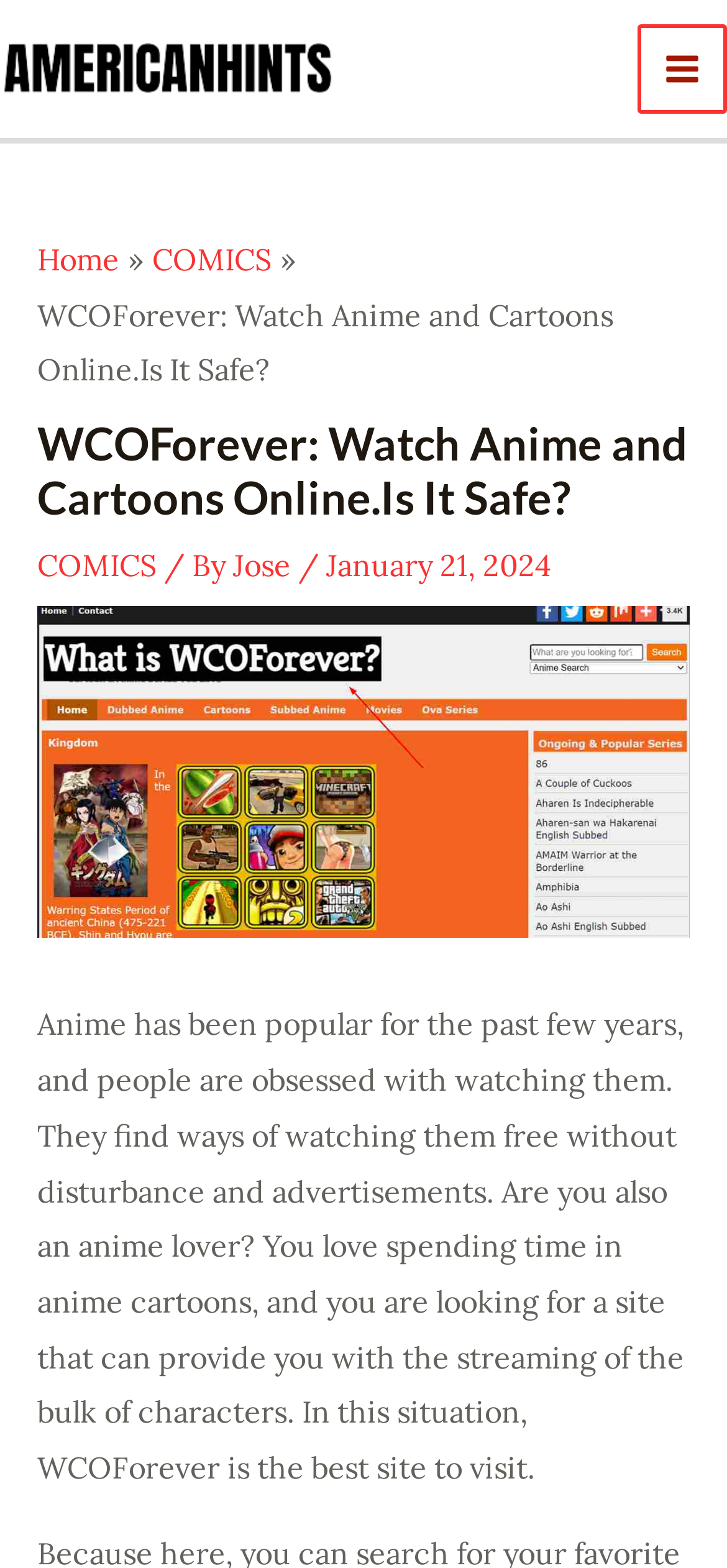Predict the bounding box coordinates of the UI element that matches this description: "Home". The coordinates should be in the format [left, top, right, bottom] with each value between 0 and 1.

[0.051, 0.153, 0.164, 0.177]